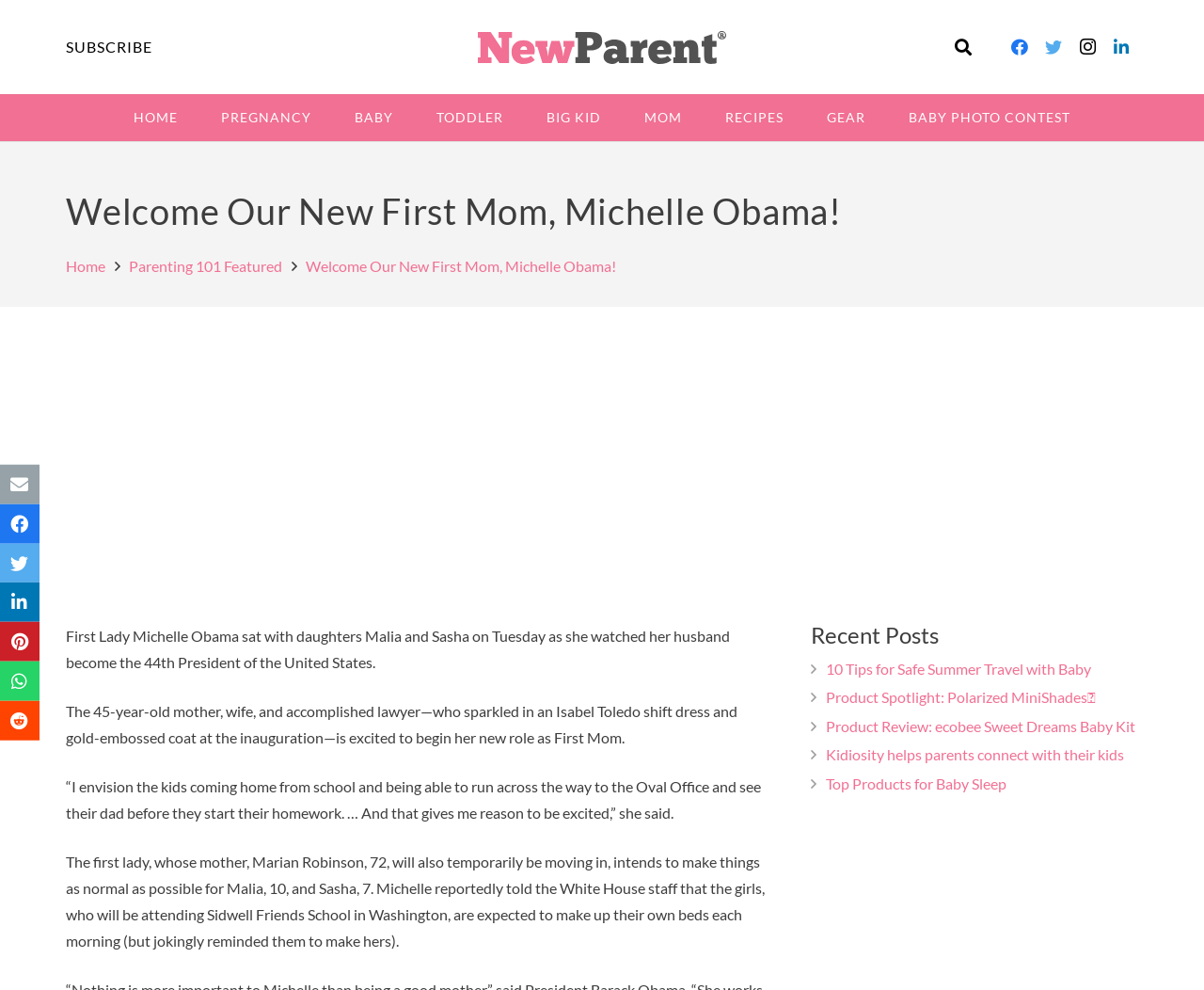Pinpoint the bounding box coordinates of the element that must be clicked to accomplish the following instruction: "Subscribe to the newsletter". The coordinates should be in the format of four float numbers between 0 and 1, i.e., [left, top, right, bottom].

[0.055, 0.038, 0.127, 0.056]